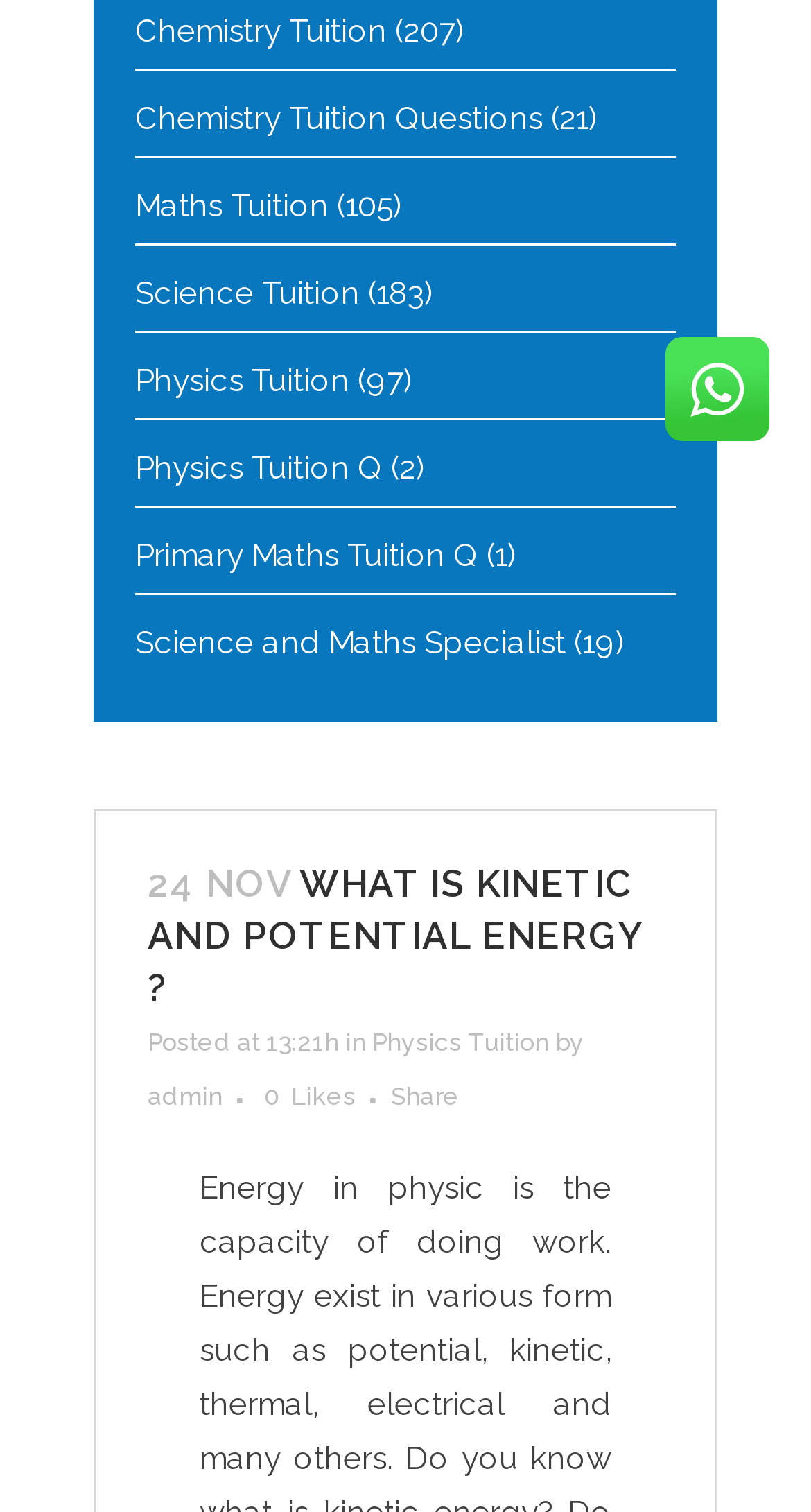Find the UI element described as: "Physics Tuition Q" and predict its bounding box coordinates. Ensure the coordinates are four float numbers between 0 and 1, [left, top, right, bottom].

[0.167, 0.298, 0.472, 0.323]